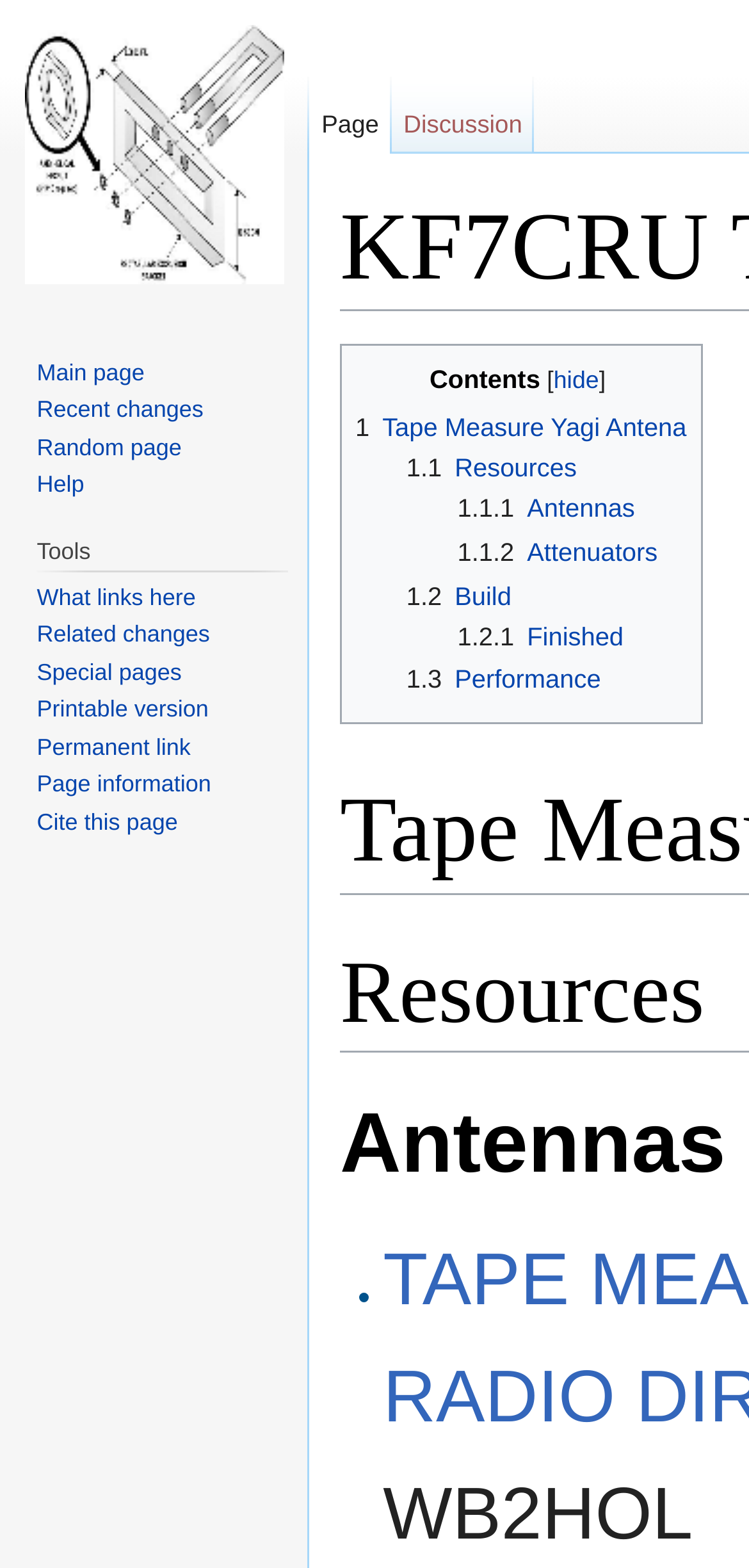Identify the bounding box coordinates of the element to click to follow this instruction: 'hide contents'. Ensure the coordinates are four float values between 0 and 1, provided as [left, top, right, bottom].

[0.739, 0.233, 0.8, 0.251]